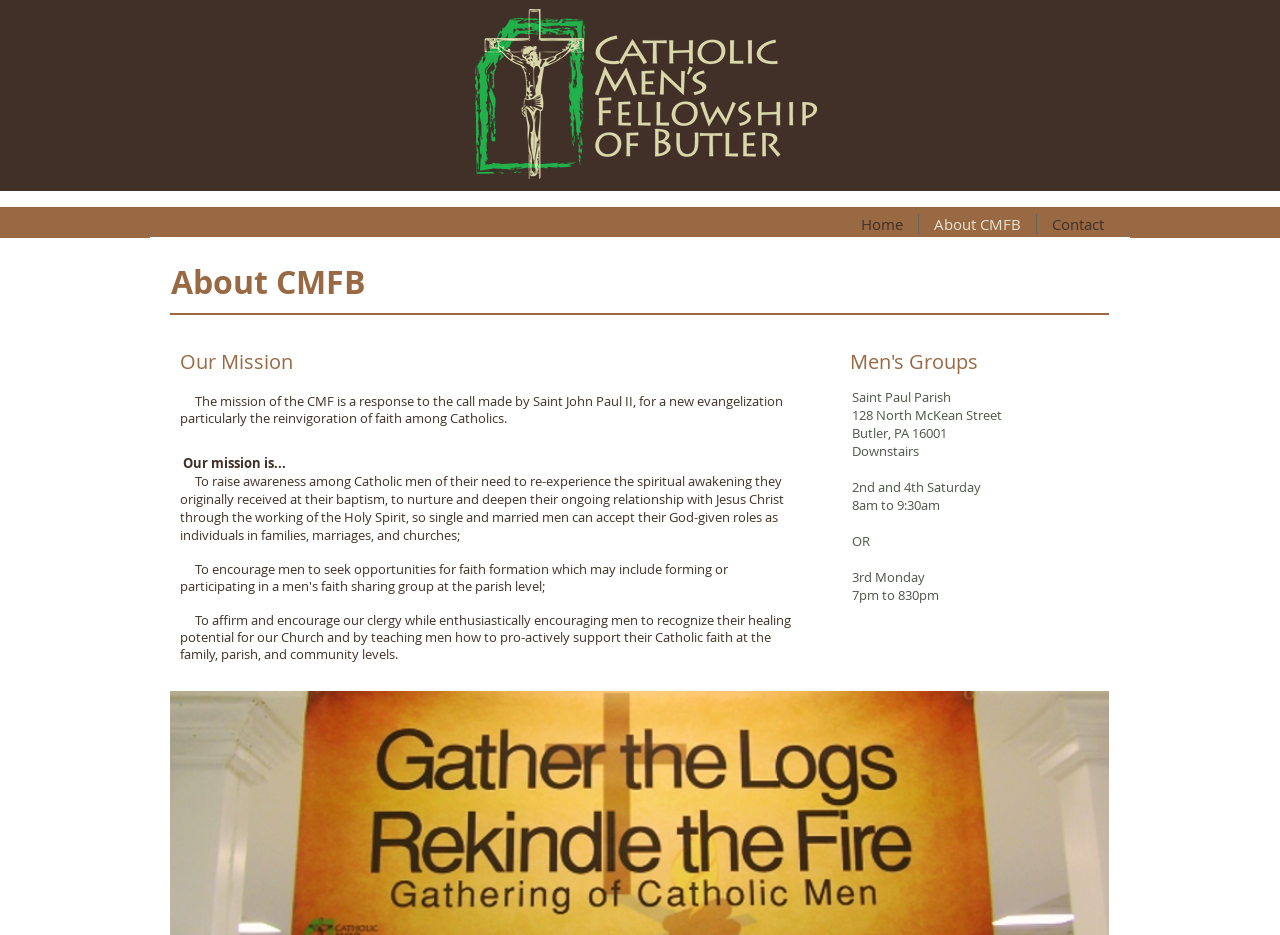What is the name of the organization?
Kindly answer the question with as much detail as you can.

The name of the organization is not explicitly mentioned, but based on the context and the logo 'logo2.png', it can be inferred that the organization is CMF.